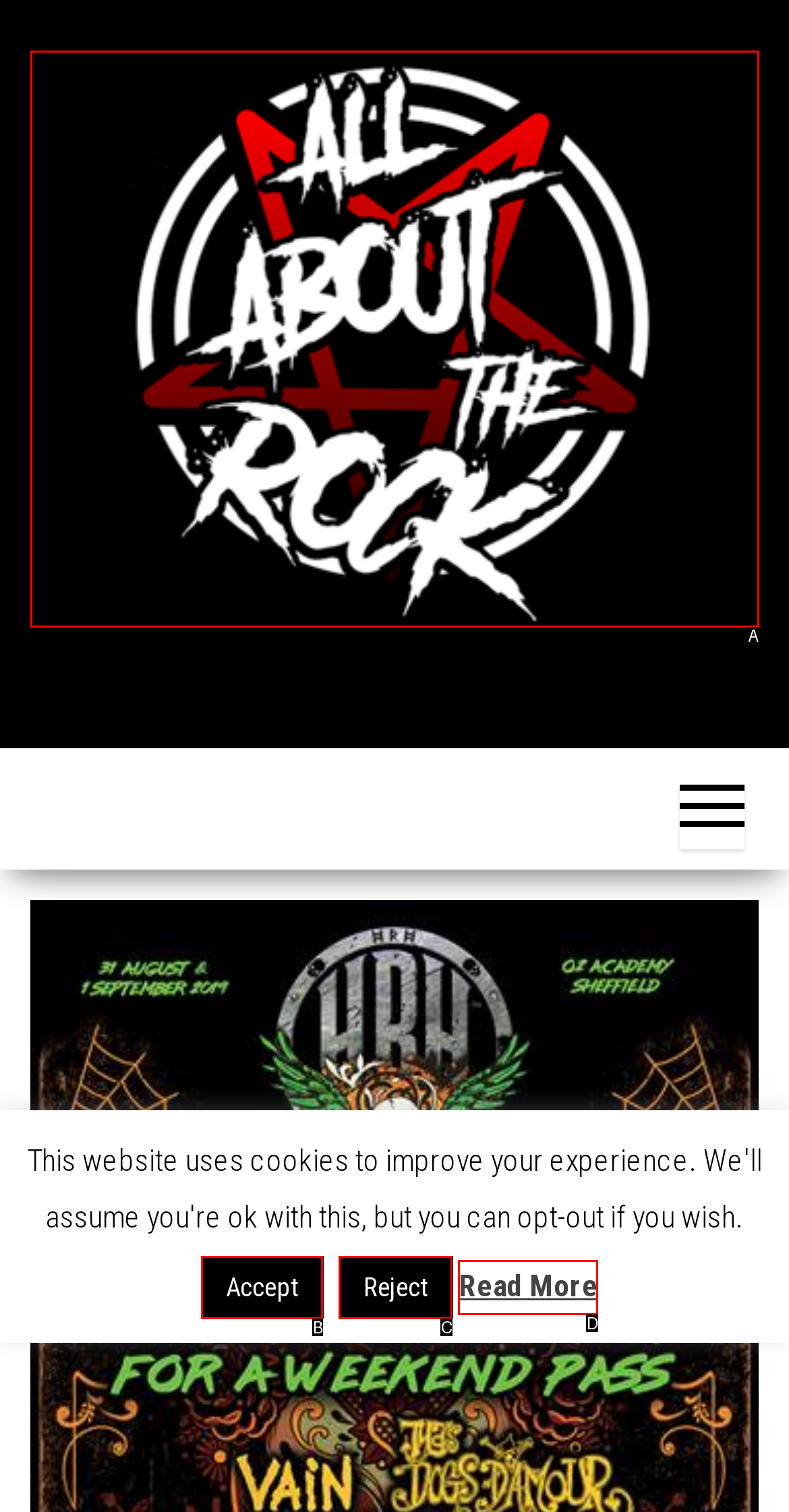Choose the option that aligns with the description: Read More
Respond with the letter of the chosen option directly.

D